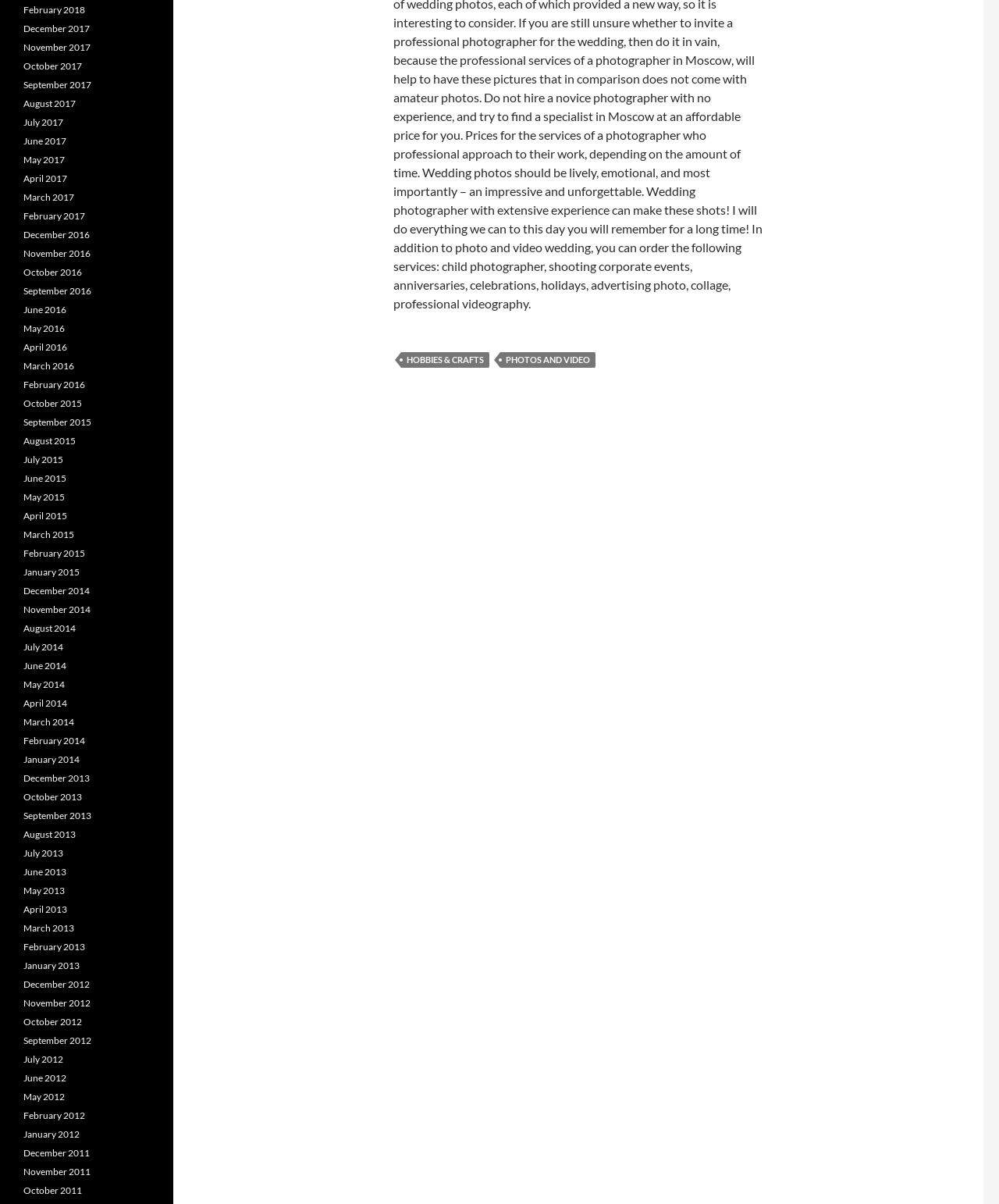Provide a brief response to the question using a single word or phrase: 
Are there any links related to photos on the webpage?

Yes